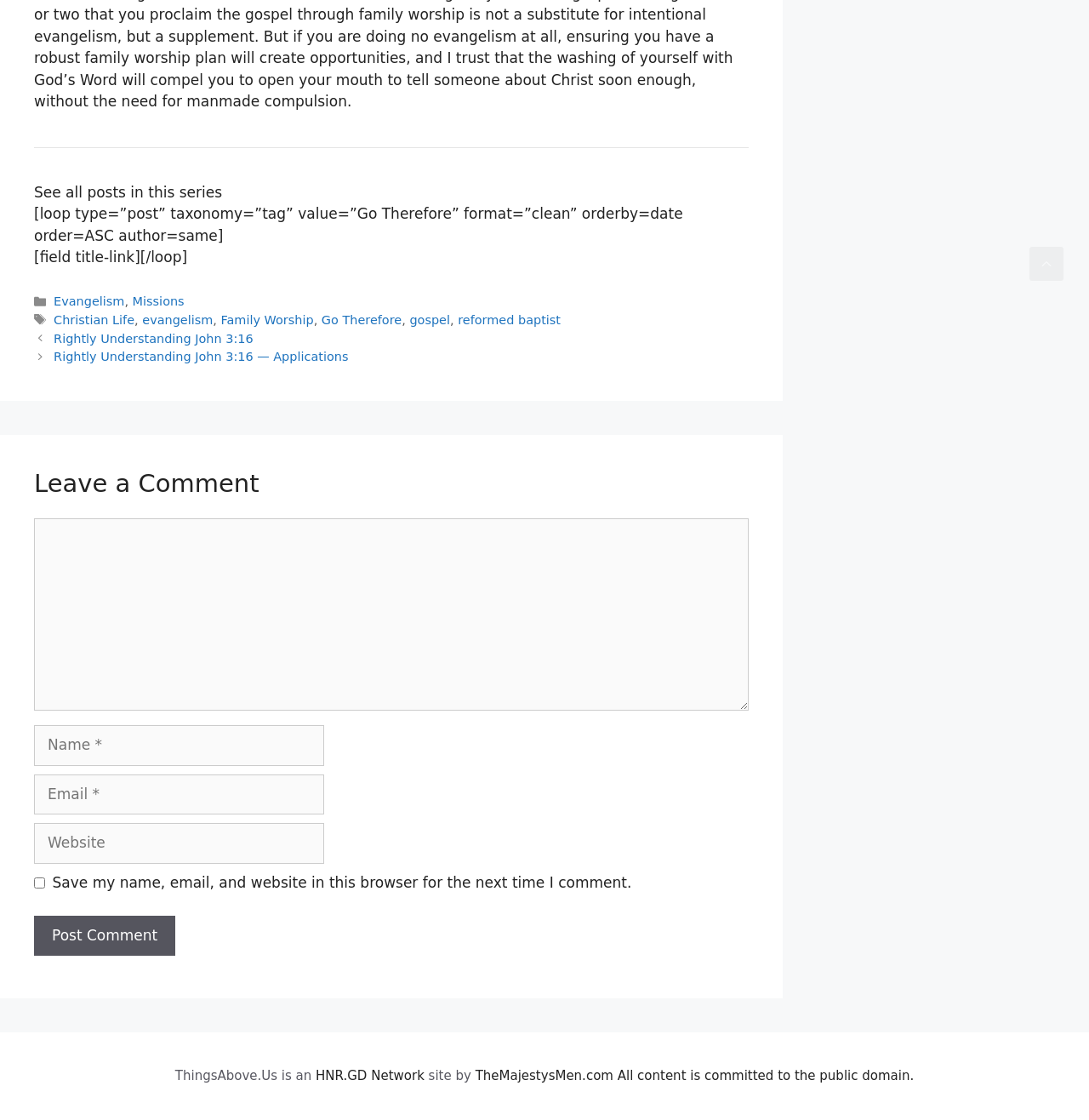What is the title of the series?
Please answer the question with as much detail as possible using the screenshot.

The title of the series can be found in the StaticText element with the text '[loop type=”post” taxonomy=”tag” value=”Go Therefore” format=”clean” orderby=date order=ASC author=same]'.